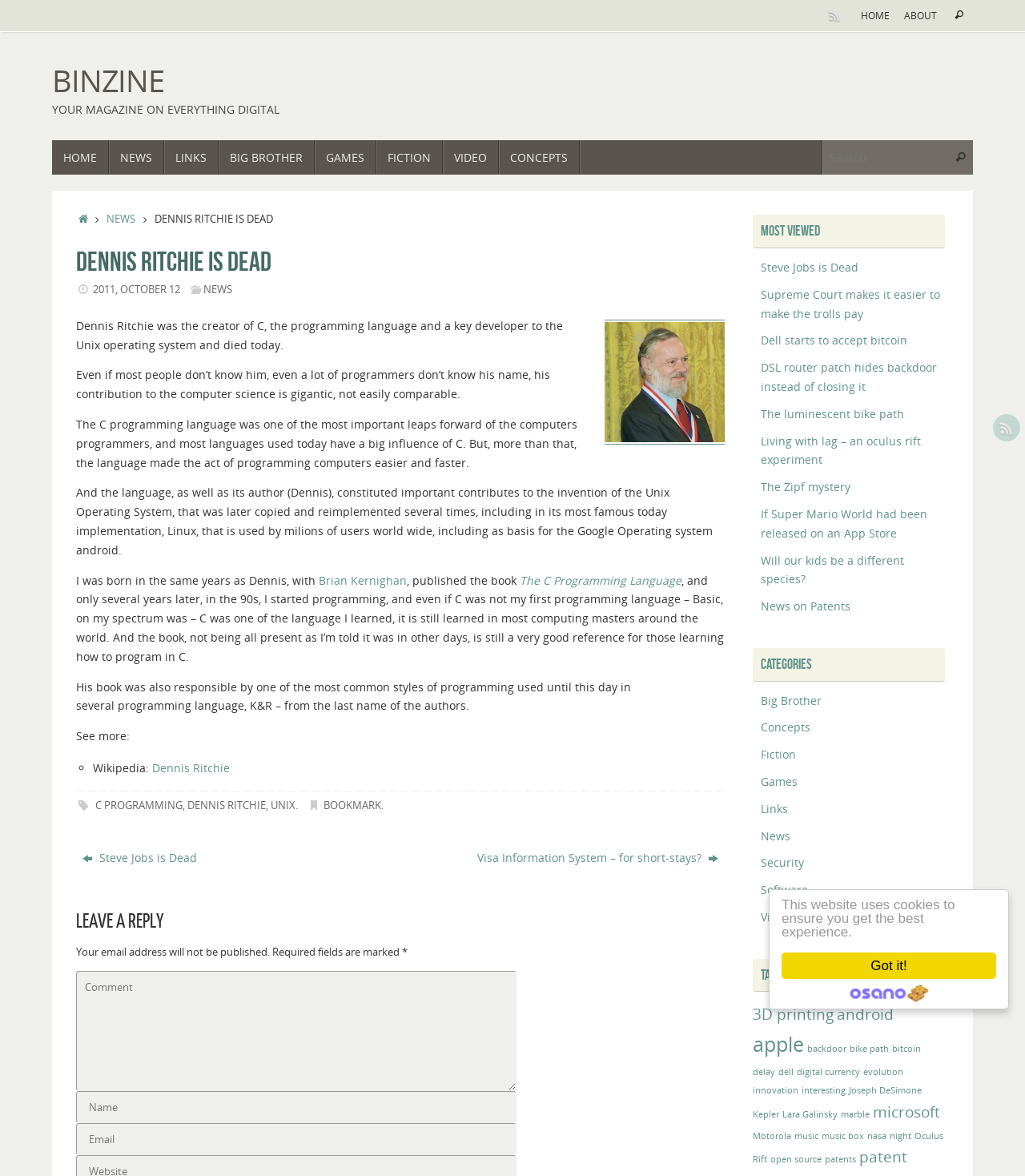Determine the main heading of the webpage and generate its text.

DENNIS RITCHIE IS DEAD